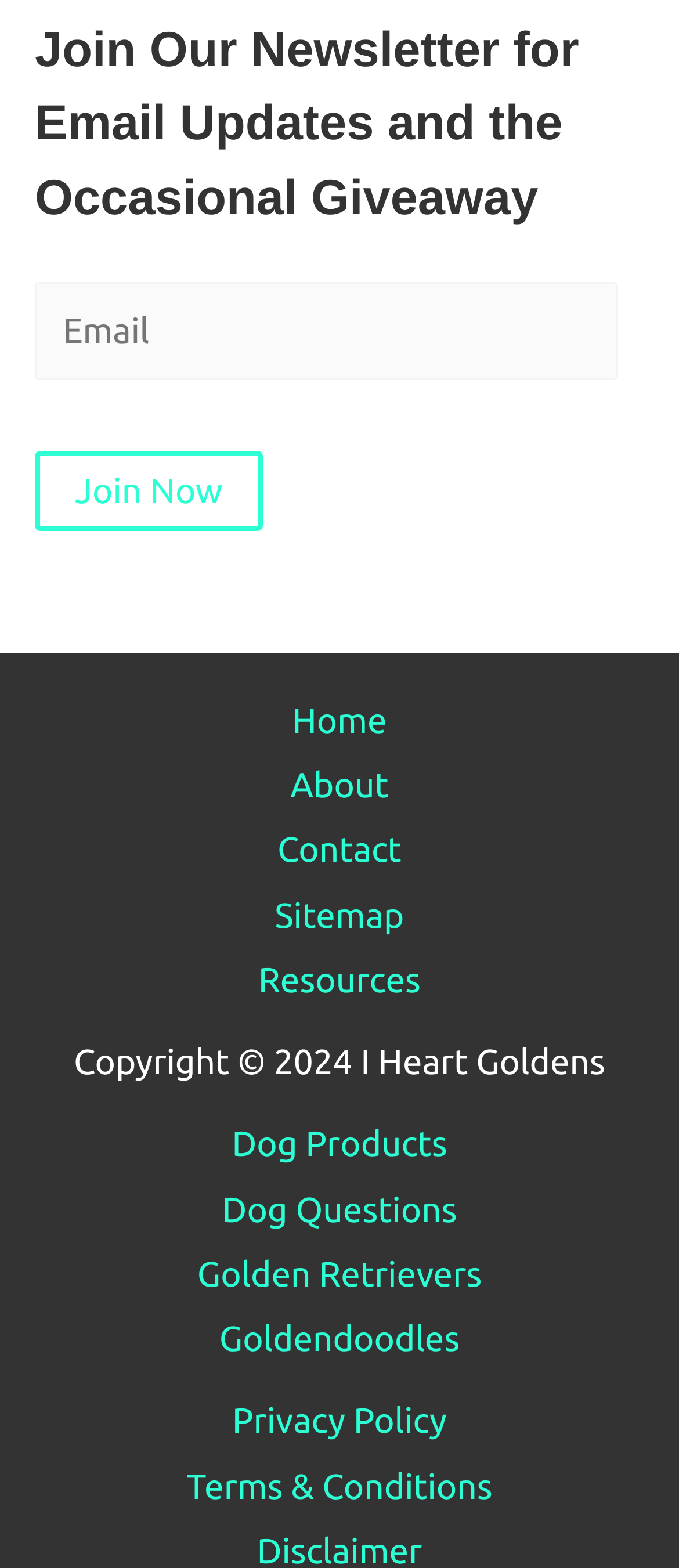Based on the element description, predict the bounding box coordinates (top-left x, top-left y, bottom-right x, bottom-right y) for the UI element in the screenshot: Dog Products

[0.341, 0.717, 0.659, 0.742]